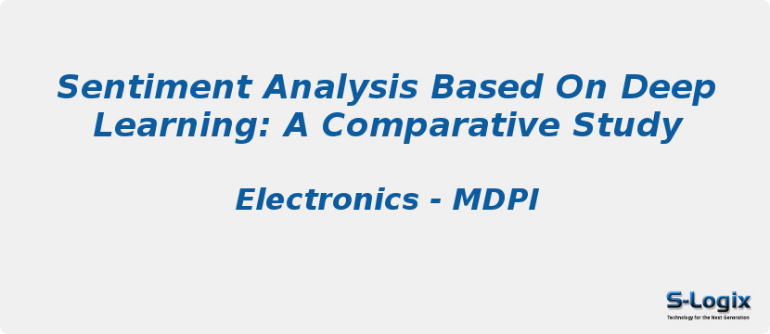Offer an in-depth caption for the image presented.

The image prominently features the title of a scholarly work: "Sentiment Analysis Based On Deep Learning: A Comparative Study." This title is rendered in bold, blue typography, emphasizing its academic significance in the field of machine learning. Below the title, the publication details are provided, stating "Electronics - MDPI," indicating the journal in which this study has been published. The background is a light color, which enhances the visibility of the text, while the logo of S-Logix is positioned at the bottom right, signifying the organization involved in this research. Overall, the composition reflects a professional and scholarly context, aimed at those interested in advancements in sentiment analysis through deep learning methodologies.